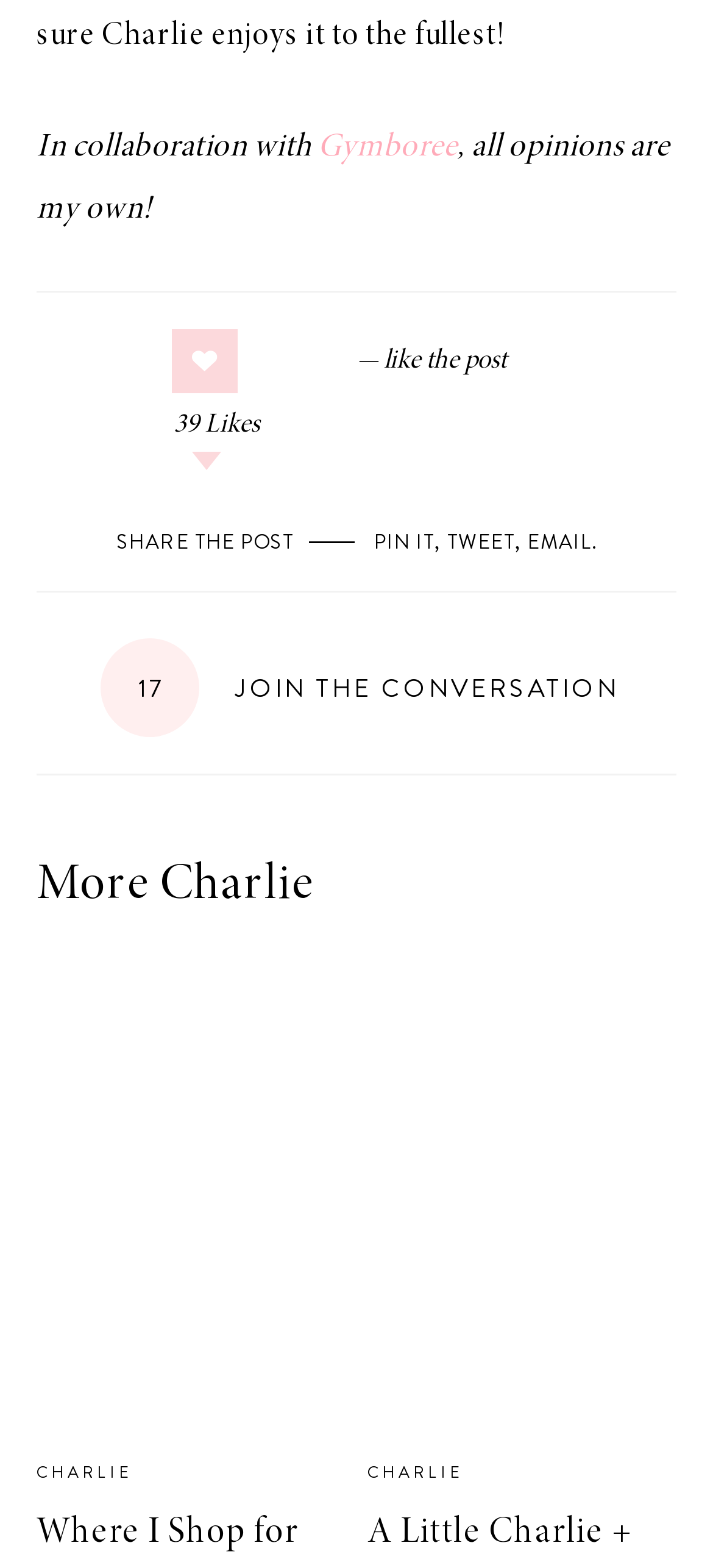Identify the bounding box coordinates of the specific part of the webpage to click to complete this instruction: "Click on Gymboree".

[0.446, 0.084, 0.641, 0.105]